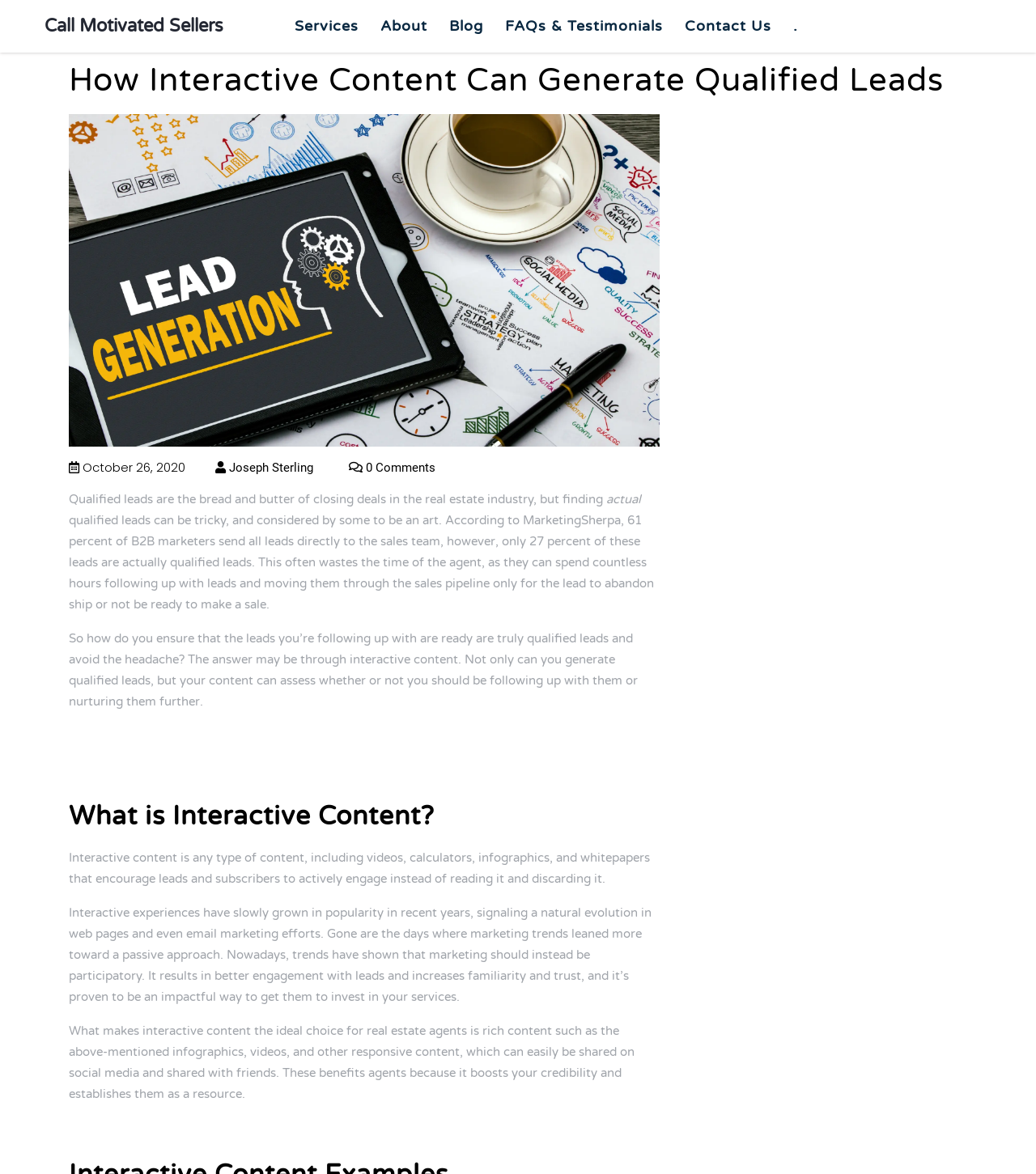Please find the top heading of the webpage and generate its text.

How Interactive Content Can Generate Qualified Leads